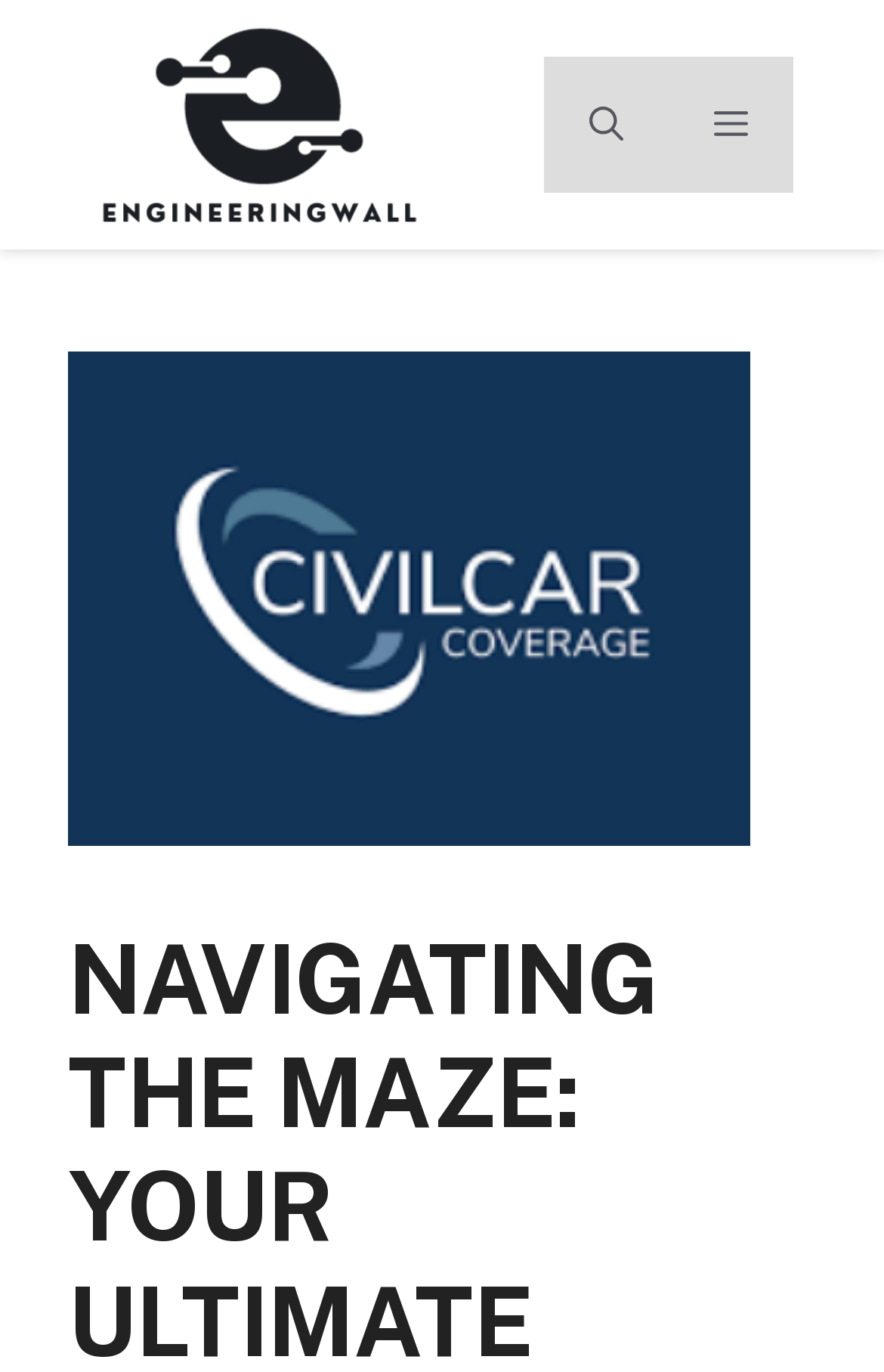What is the topic of the main image on the page?
Please respond to the question with a detailed and well-explained answer.

I examined the image element with the bounding box coordinates [0.077, 0.256, 0.849, 0.616] and found that it is related to 'civil car coverage'.